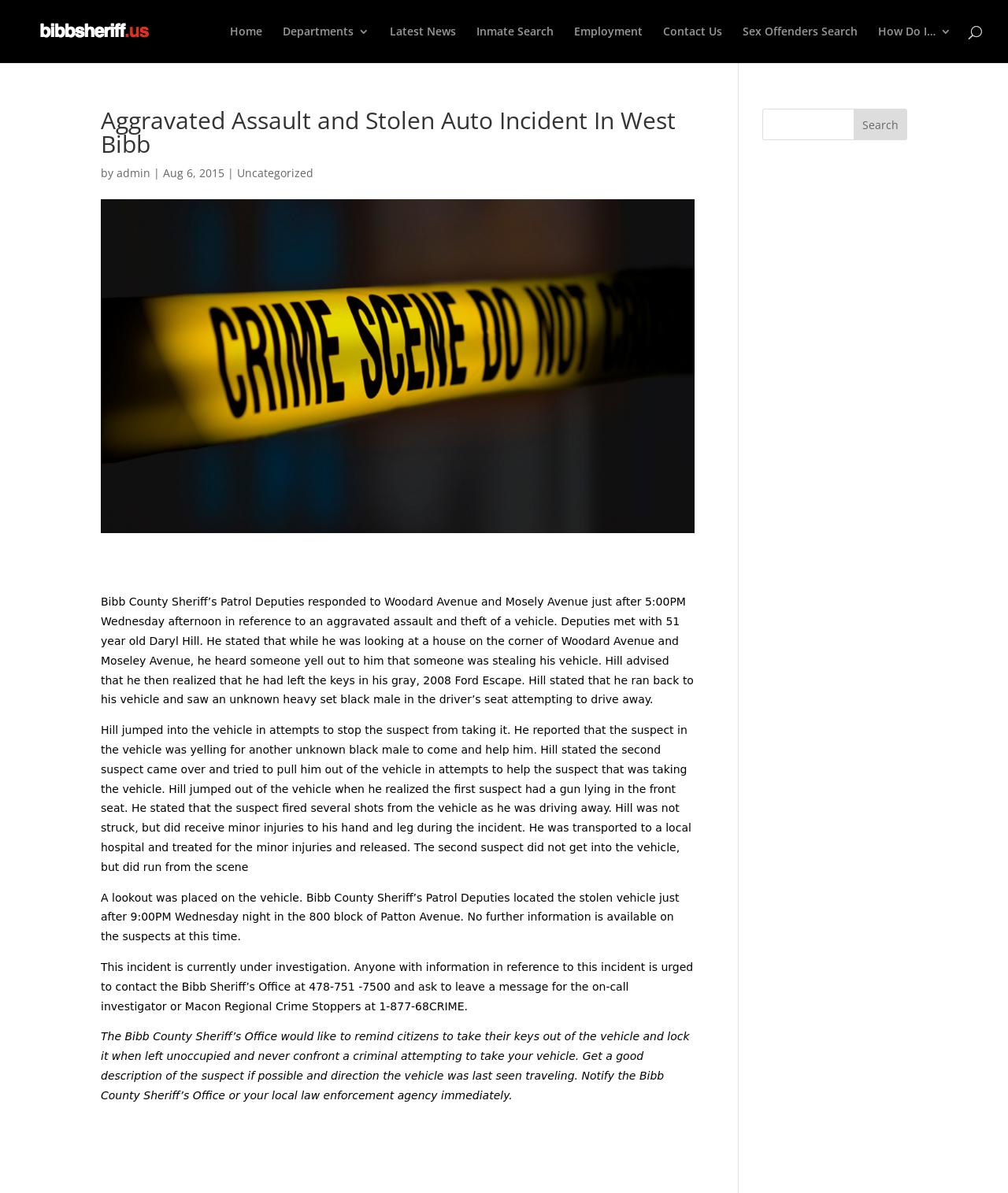What is the type of vehicle stolen?
Please utilize the information in the image to give a detailed response to the question.

According to the article, the victim, Daryl Hill, stated that his gray, 2008 Ford Escape was stolen.